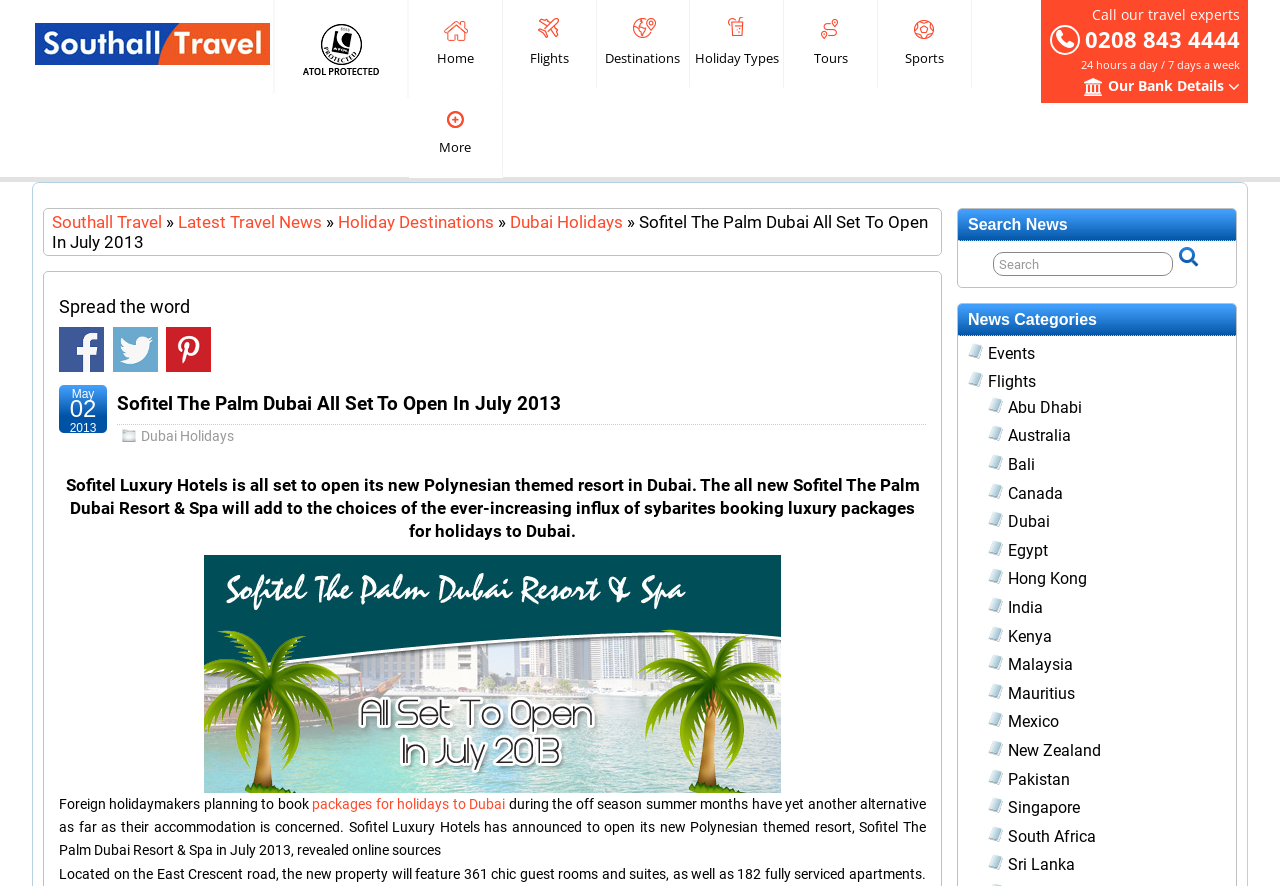For the given element description packages for holidays to Dubai, determine the bounding box coordinates of the UI element. The coordinates should follow the format (top-left x, top-left y, bottom-right x, bottom-right y) and be within the range of 0 to 1.

[0.244, 0.899, 0.395, 0.918]